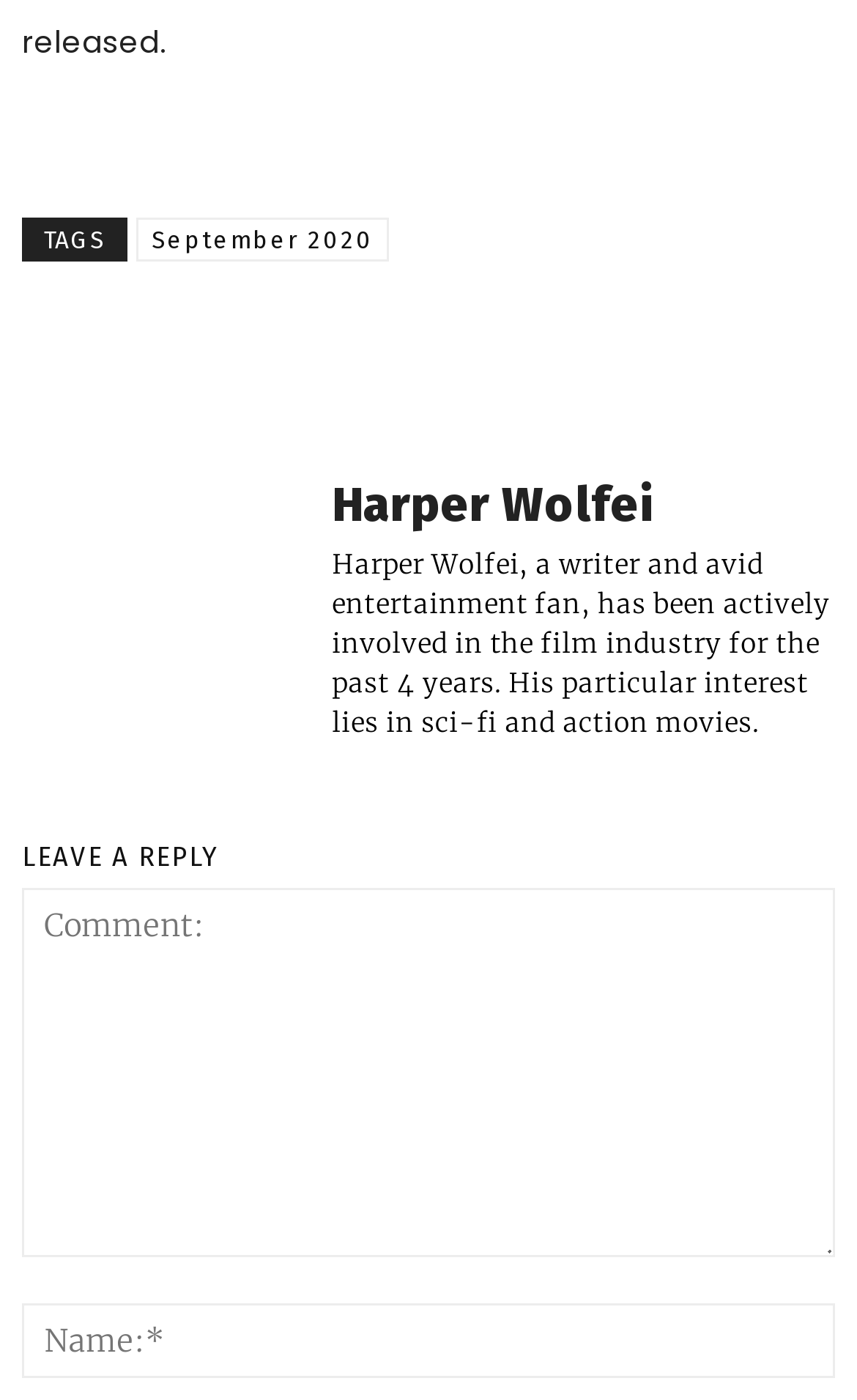What is the author's interest?
Refer to the image and give a detailed response to the question.

The author's interest can be found in the static text element which describes the author as 'a writer and avid entertainment fan, has been actively involved in the film industry for the past 4 years. His particular interest lies in sci-fi and action movies.'